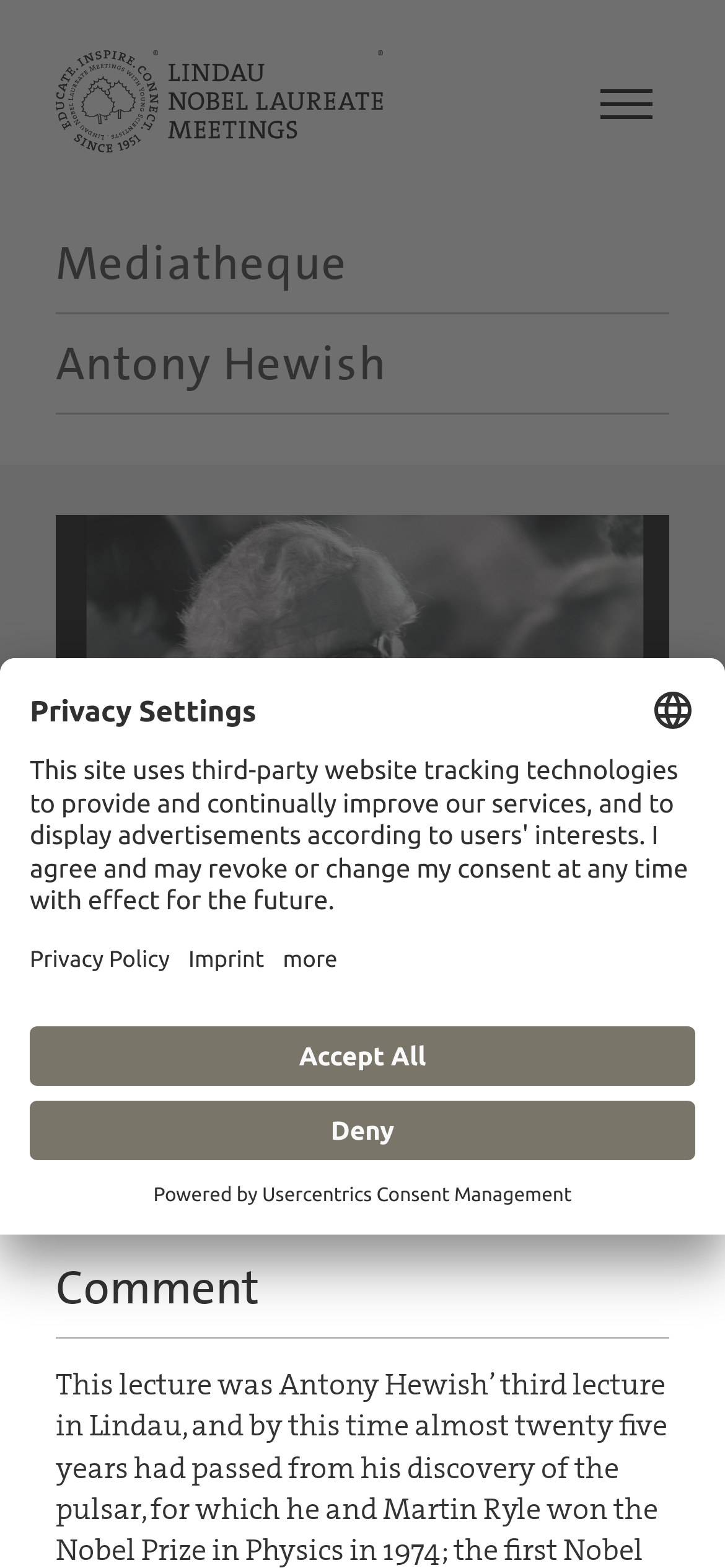Provide a one-word or brief phrase answer to the question:
What is the name of the laureate?

Antony Hewish